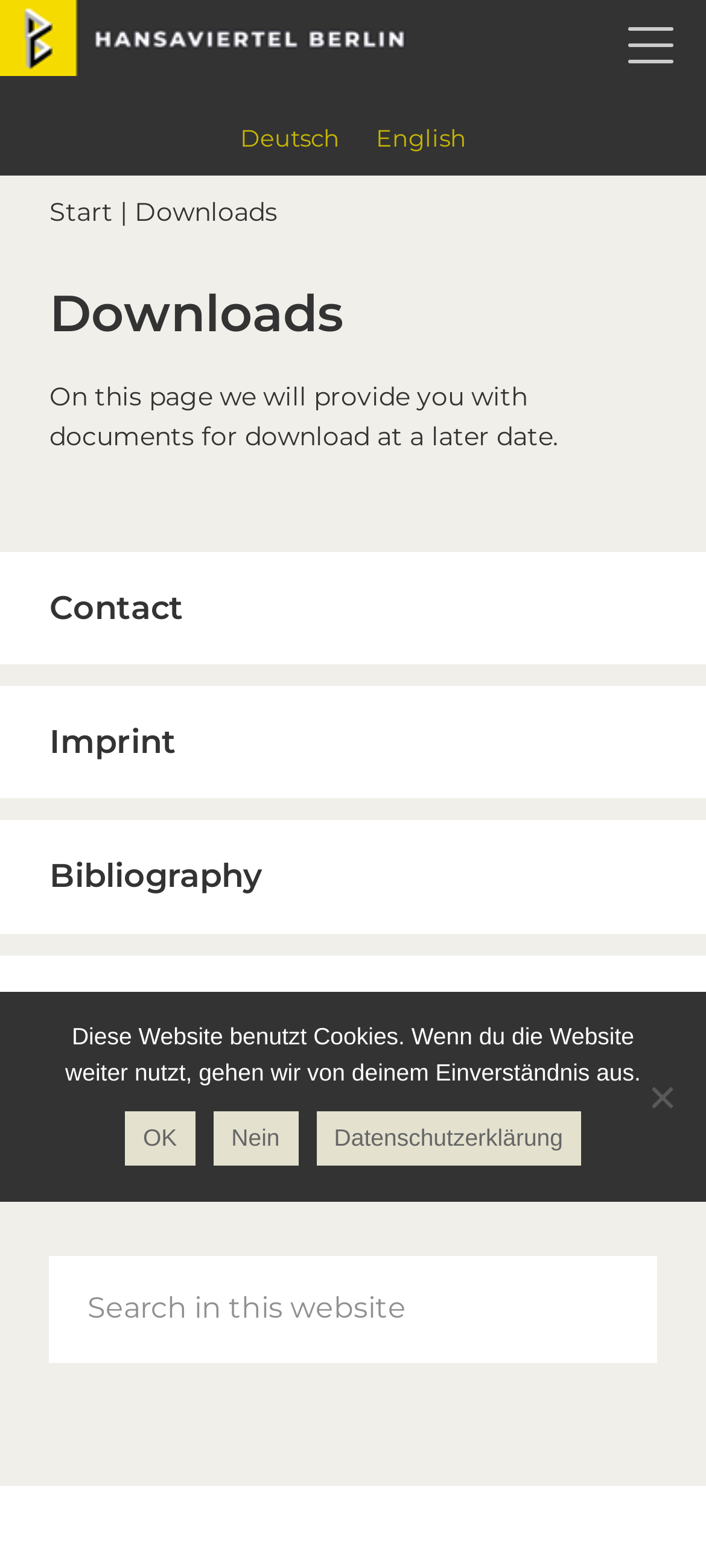What is the title of the main article on this page?
Use the information from the image to give a detailed answer to the question.

I looked at the main content section of the webpage and found the title of the main article, which is 'Downloads', as indicated by the StaticText element with the text 'Downloads'.